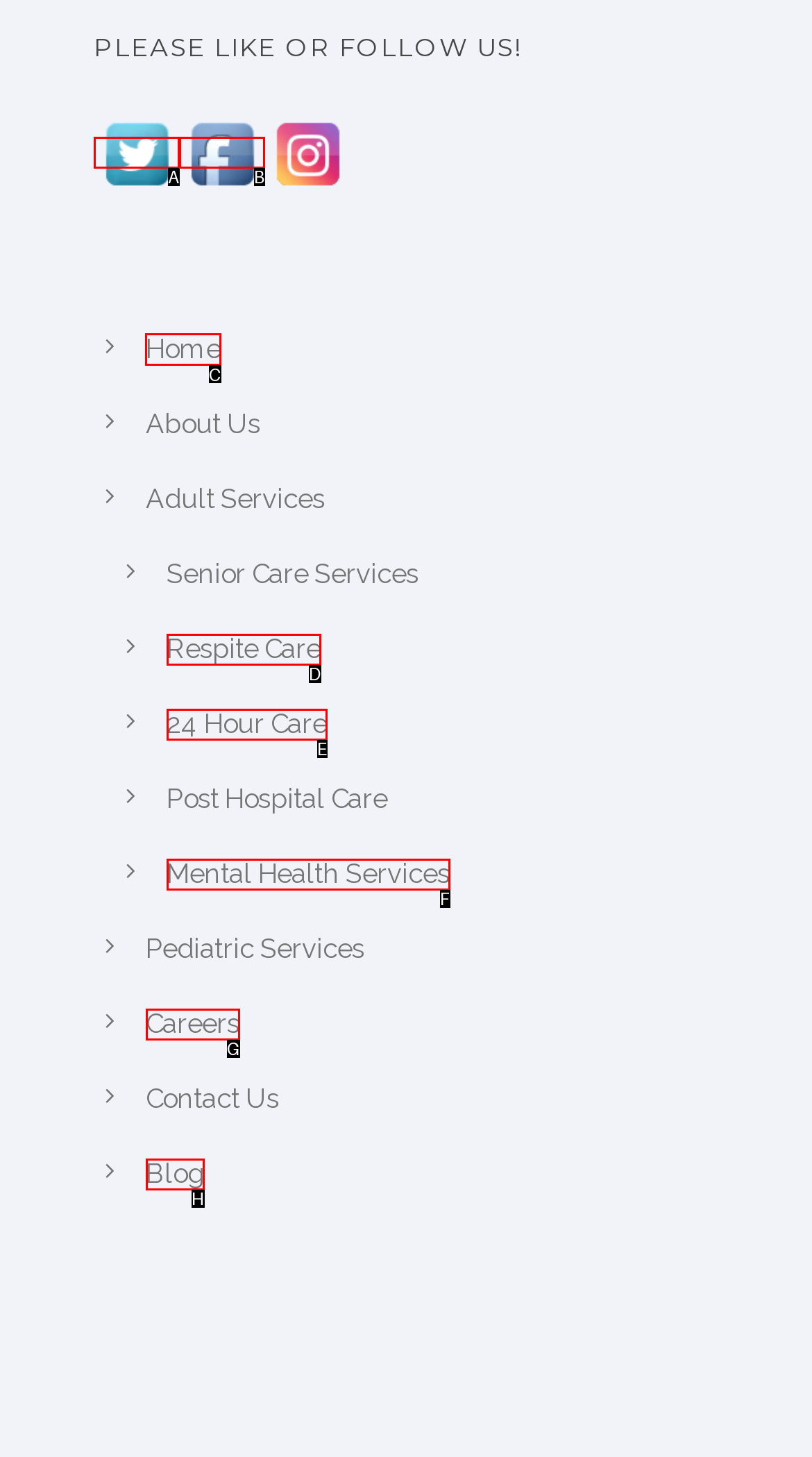Tell me the letter of the UI element I should click to accomplish the task: Go to Home page based on the choices provided in the screenshot.

C